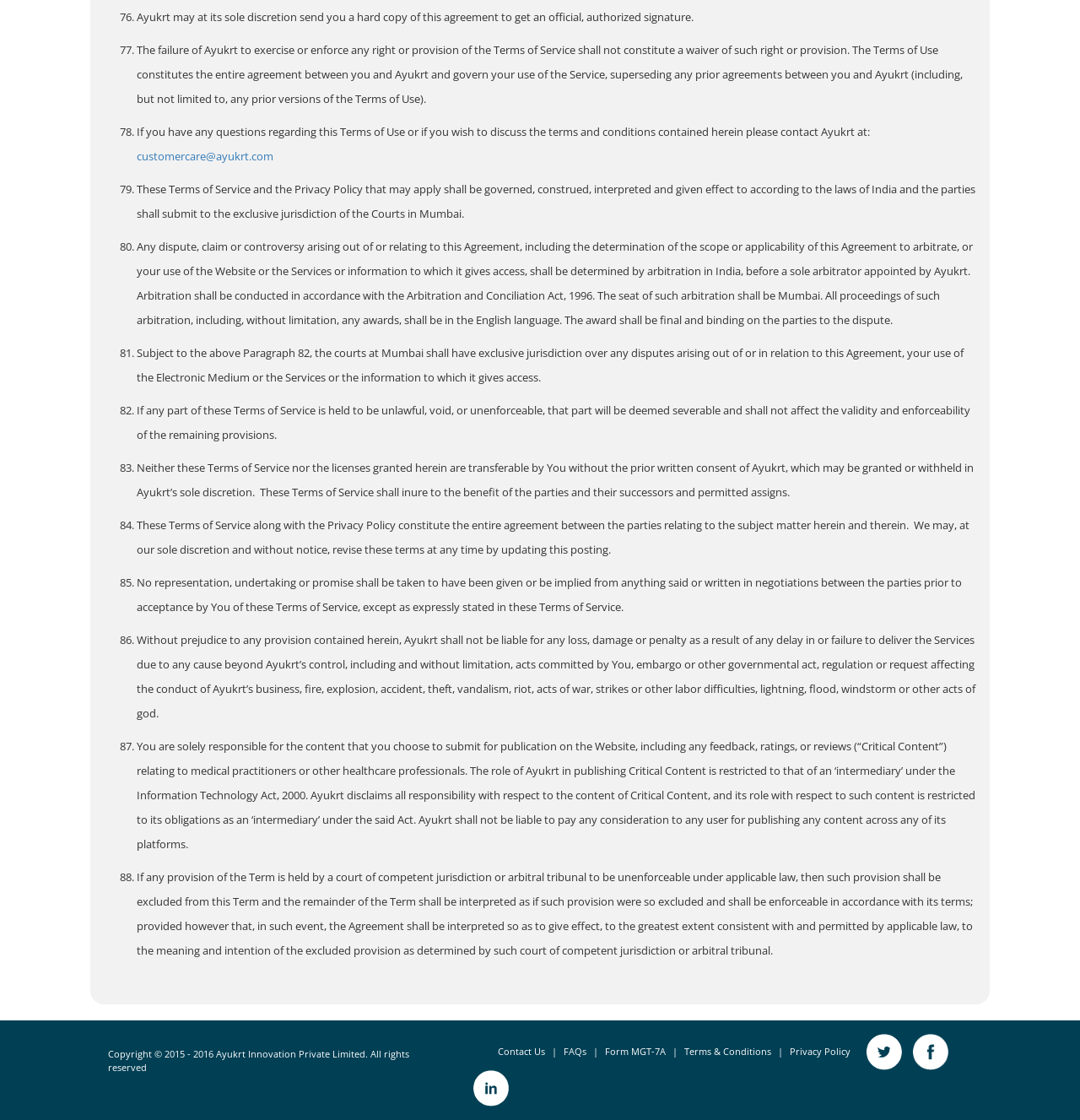Determine the bounding box coordinates for the area that needs to be clicked to fulfill this task: "Read Terms & Conditions". The coordinates must be given as four float numbers between 0 and 1, i.e., [left, top, right, bottom].

[0.633, 0.933, 0.714, 0.944]